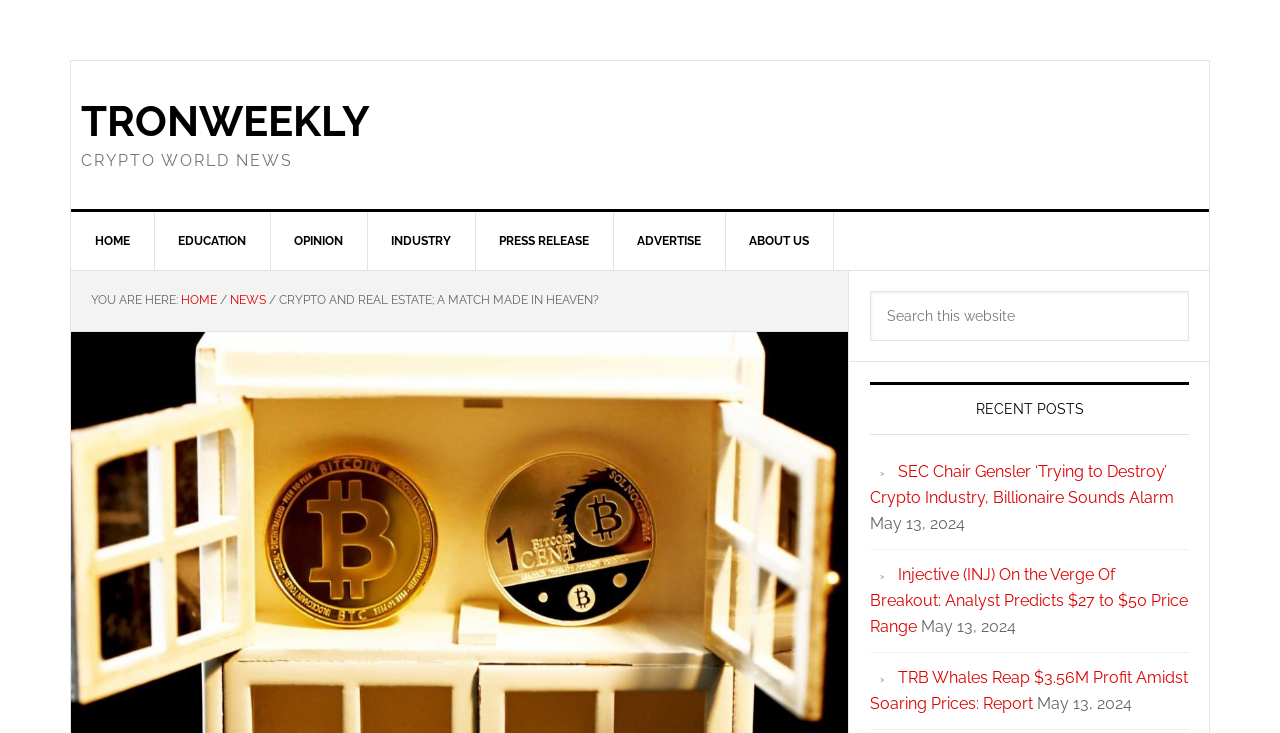Generate a thorough caption detailing the webpage content.

This webpage appears to be a news website focused on the cryptocurrency industry. At the top, there are four "skip to" links, allowing users to navigate to different sections of the page. Below these links, there is a prominent link to "TRONWEEKLY" and a heading that reads "CRYPTO WORLD NEWS".

The main navigation menu is located on the left side of the page, with links to "HOME", "EDUCATION", "OPINION", "INDUSTRY", "PRESS RELEASE", "ADVERTISE", and "ABOUT US". Below the navigation menu, there is a breadcrumb trail showing the current page's location, with links to "HOME" and "NEWS", and a separator icon in between.

The main content area of the page features a heading that reads "CRYPTO AND REAL ESTATE; A MATCH MADE IN HEAVEN?", which suggests that the page is focused on the intersection of cryptocurrency and real estate.

On the right side of the page, there is a primary sidebar with a search bar at the top, allowing users to search the website. Below the search bar, there is a heading that reads "RECENT POSTS", followed by a list of three news articles with links to their full content. Each article has a title, a publication date, and a brief summary. The articles appear to be related to cryptocurrency news and market analysis.